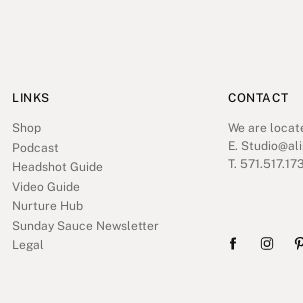Provide a one-word or short-phrase response to the question:
What does the design of the layout enhance?

Accessibility